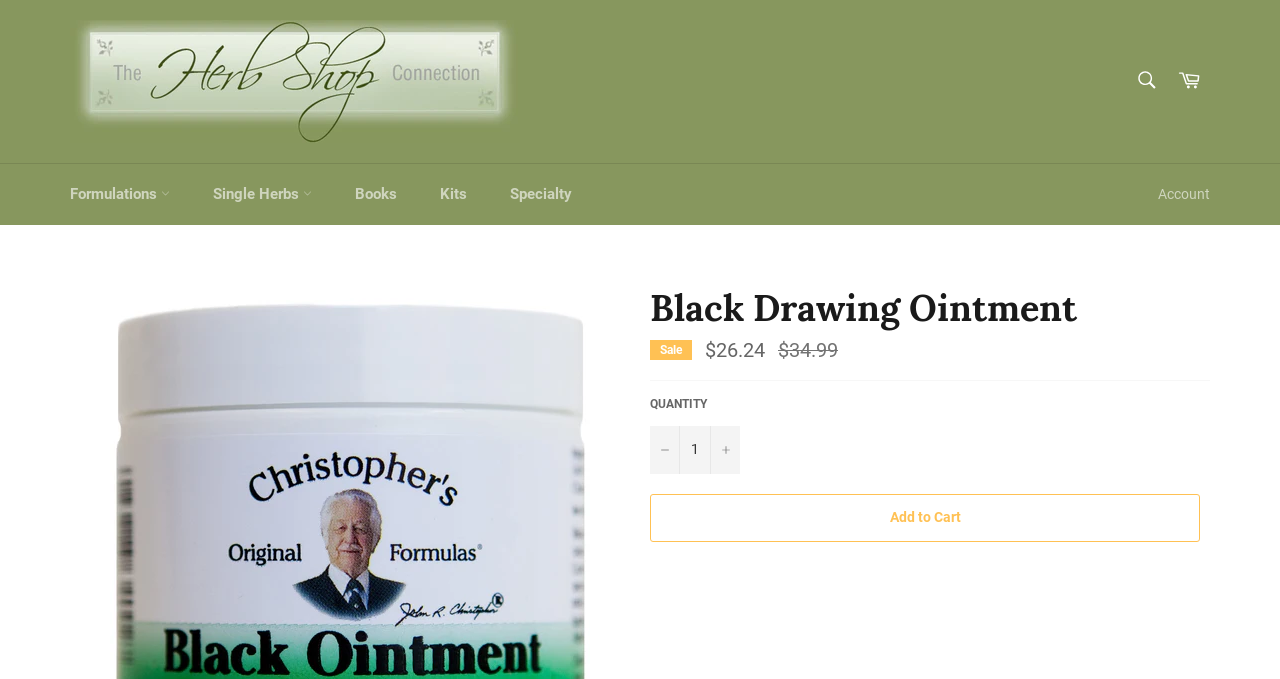What is the current price of the product? Please answer the question using a single word or phrase based on the image.

$26.24